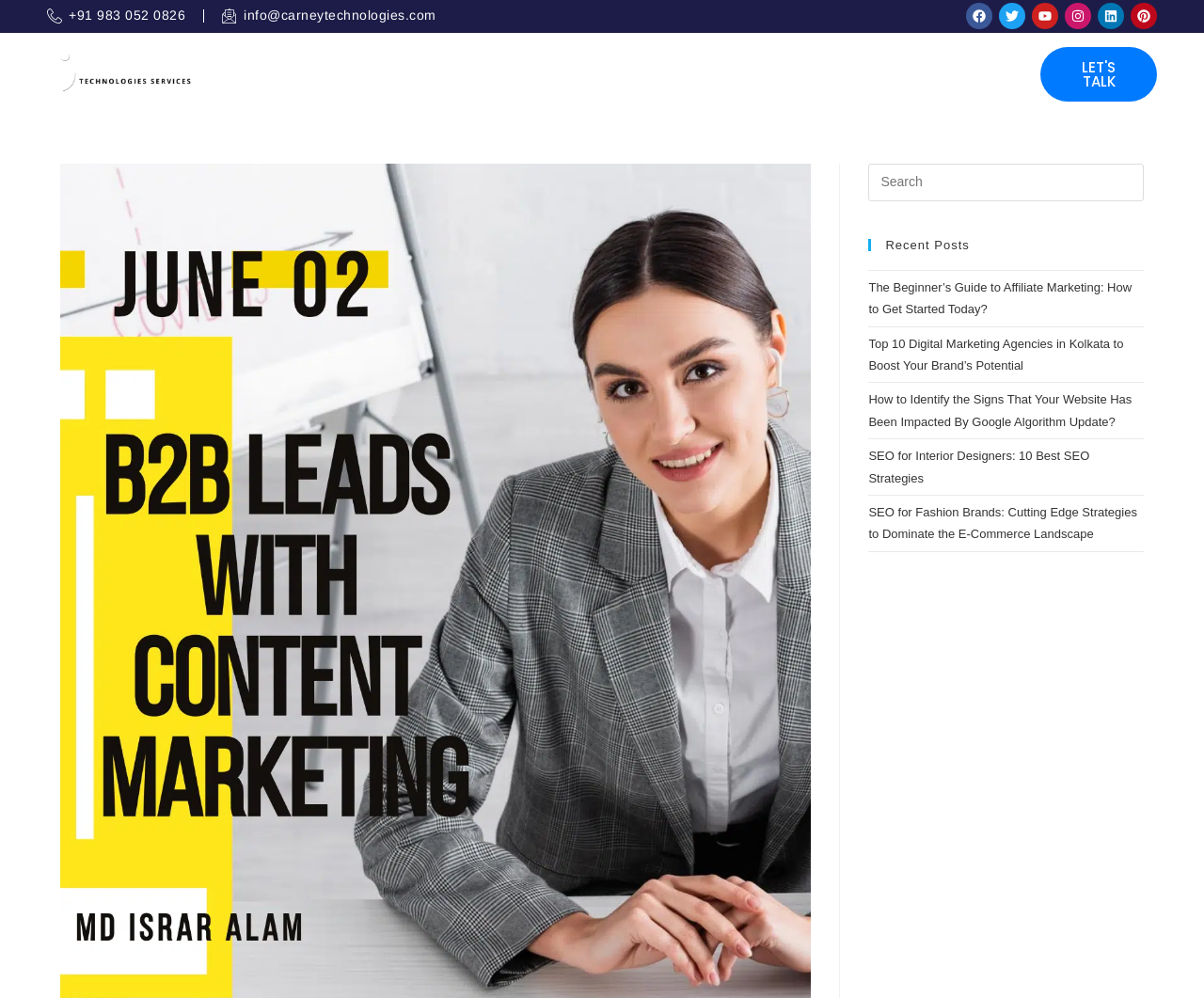Identify the coordinates of the bounding box for the element described below: "Lead Generation". Return the coordinates as four float numbers between 0 and 1: [left, top, right, bottom].

[0.409, 0.053, 0.512, 0.097]